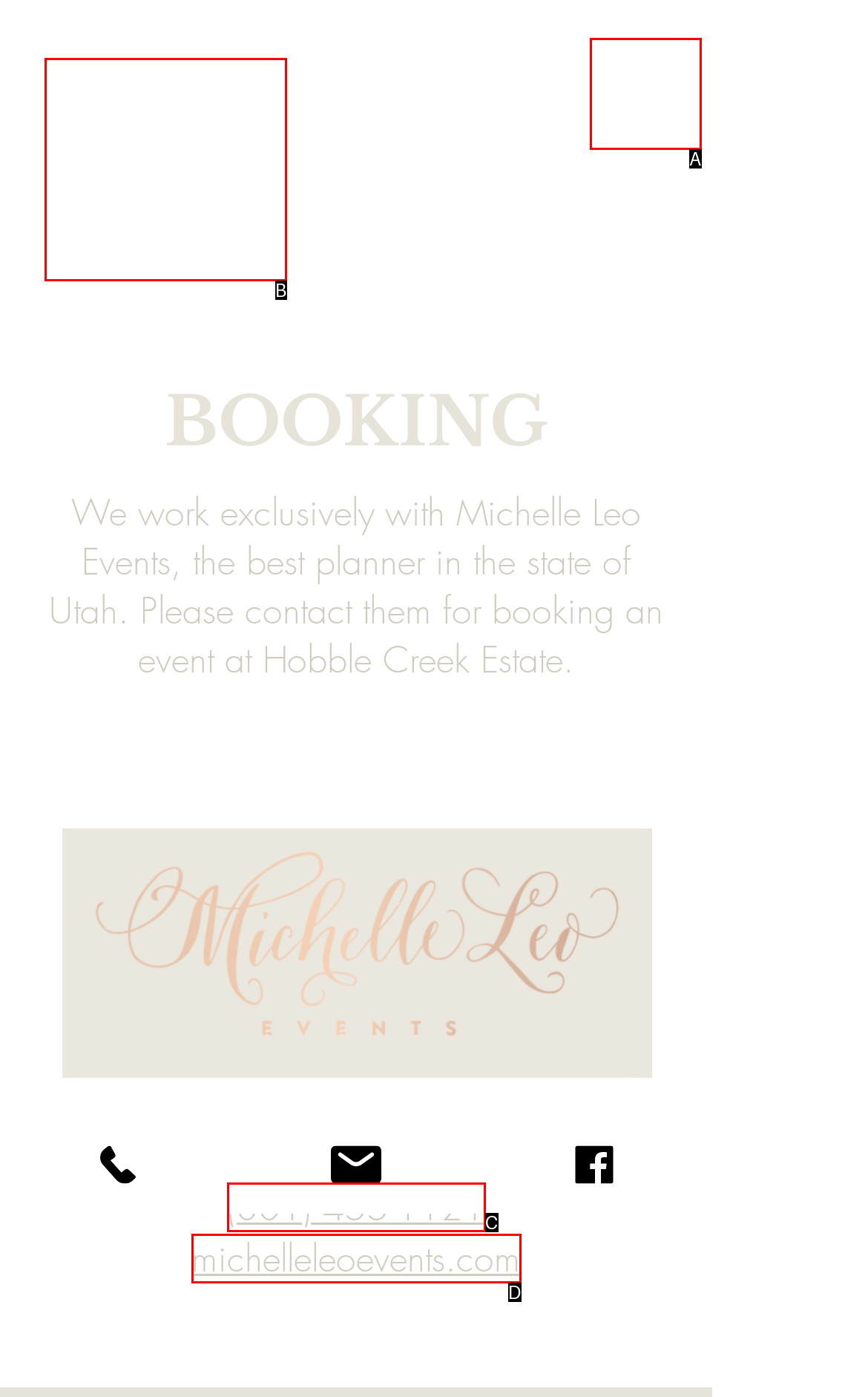Determine the option that aligns with this description: (801) 455-1121
Reply with the option's letter directly.

C